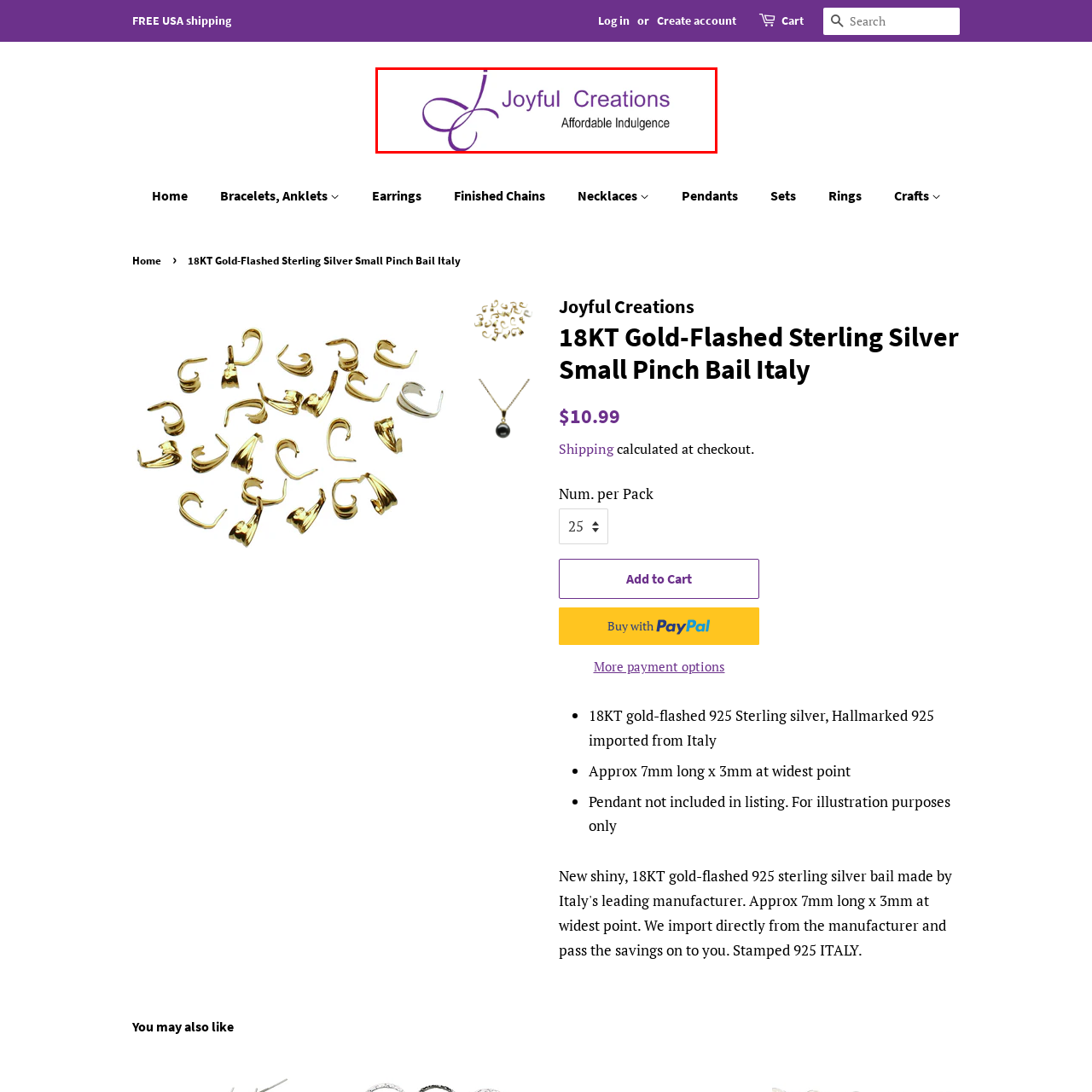Explain thoroughly what is happening in the image that is surrounded by the red box.

The image features the logo of "Joyful Creations," a brand characterized by its elegant design. The logo showcases the name "Joyful Creations" in a stylish purple font, conveying a sense of creativity and sophistication. Below the brand name, a tagline reads "Affordable Indulgence," highlighting the company’s commitment to providing luxurious products that remain accessible to a wide audience. The logo's design combines beauty and simplicity, reflecting the brand's ethos of celebrating indulgence without excessive expense. This visual identity serves to attract customers who appreciate quality and elegance in their purchases.